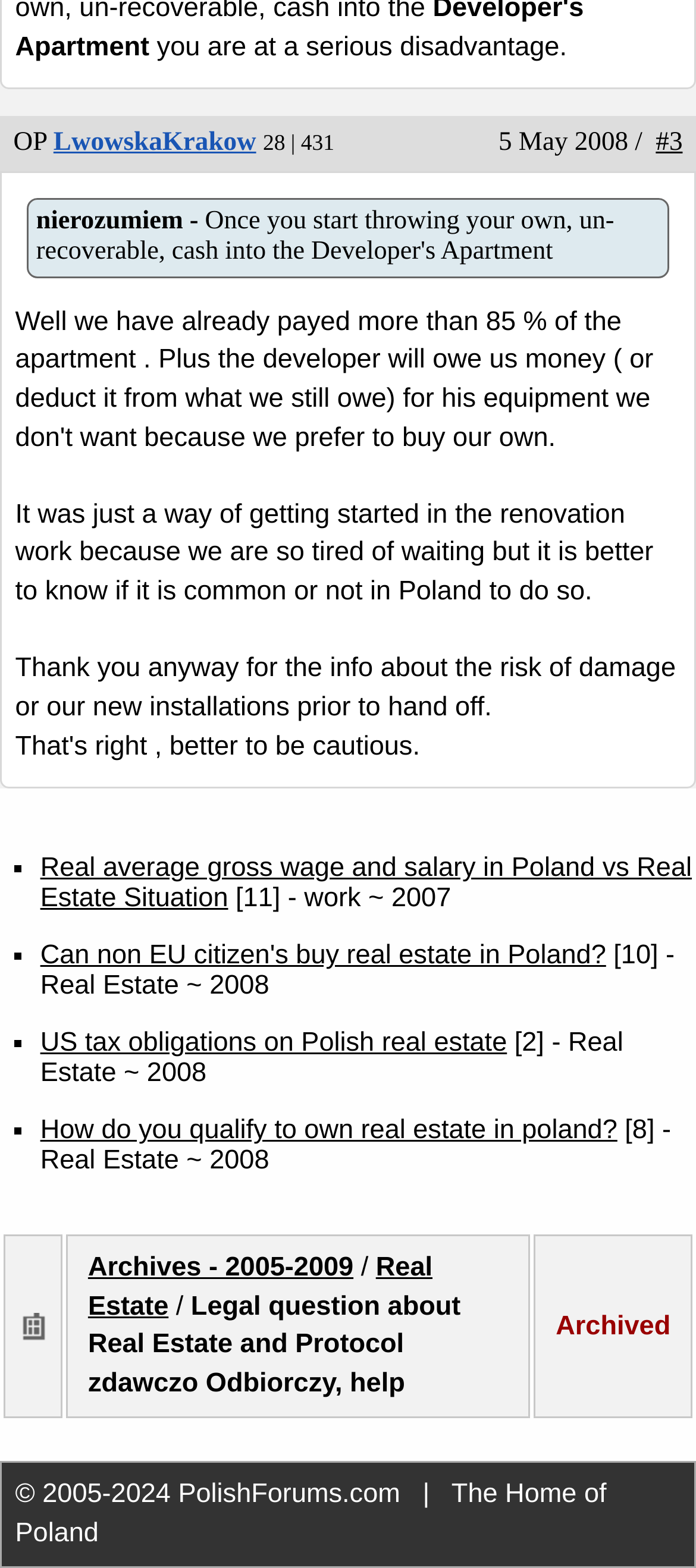Specify the bounding box coordinates of the element's region that should be clicked to achieve the following instruction: "Click on the link 'US tax obligations on Polish real estate'". The bounding box coordinates consist of four float numbers between 0 and 1, in the format [left, top, right, bottom].

[0.058, 0.656, 0.728, 0.675]